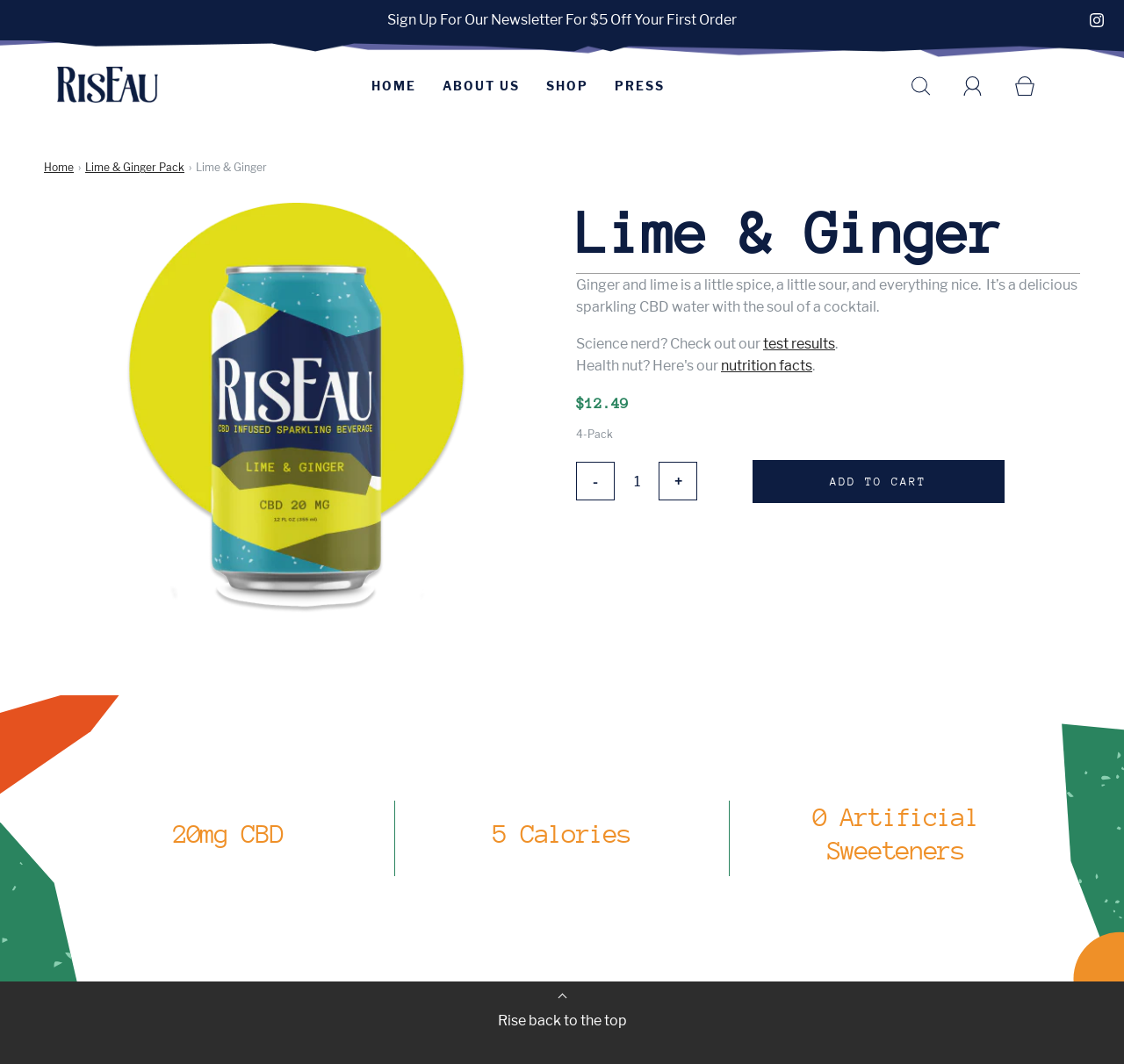Please find the bounding box coordinates of the element that needs to be clicked to perform the following instruction: "Log in to the account". The bounding box coordinates should be four float numbers between 0 and 1, represented as [left, top, right, bottom].

[0.857, 0.063, 0.891, 0.099]